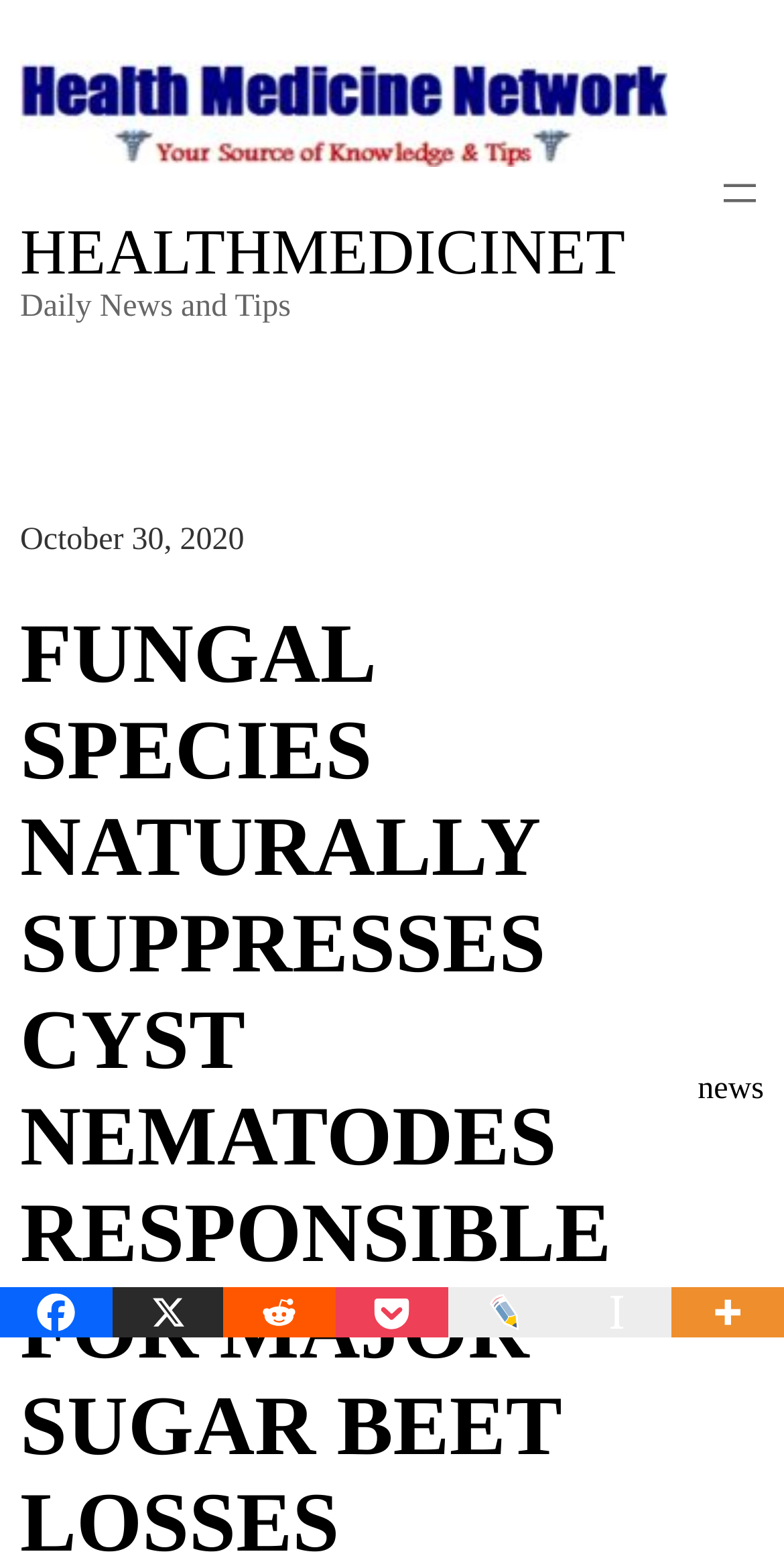Using the details from the image, please elaborate on the following question: What is the date of the article?

The date of the article can be found in the middle of the webpage, where it says 'October 30, 2020' in a static text element.